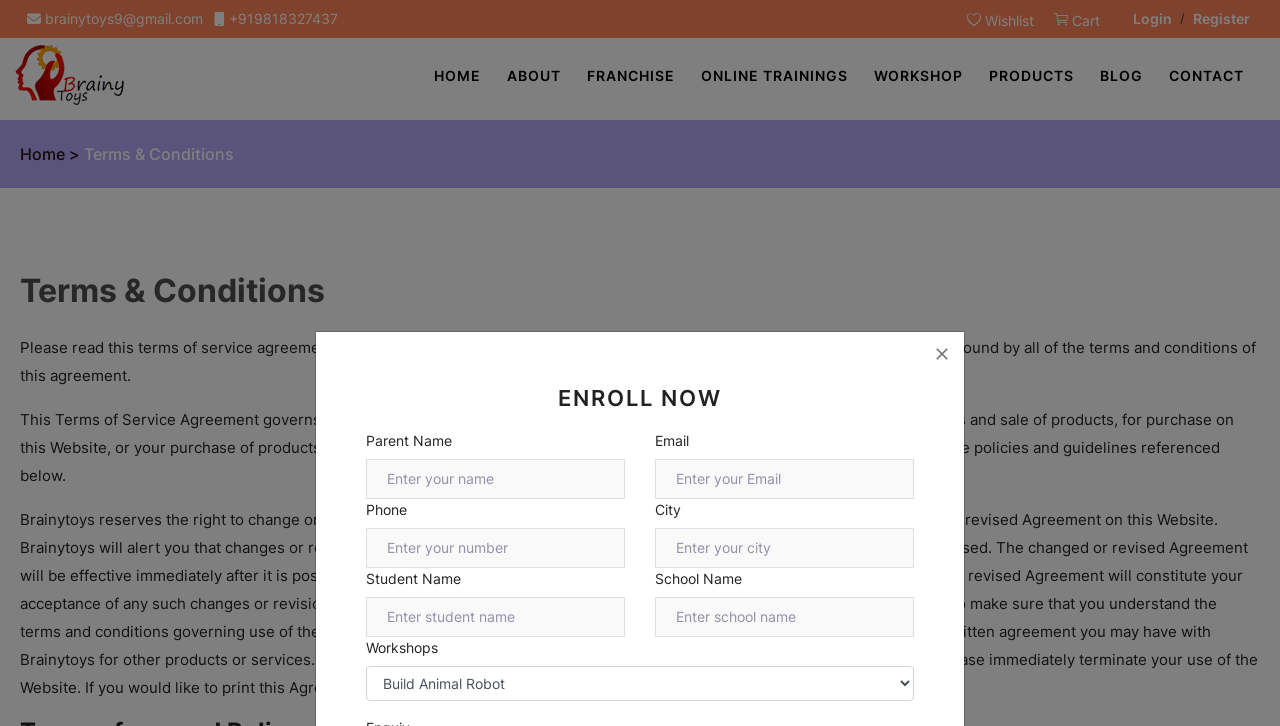Provide a one-word or short-phrase answer to the question:
What is the website's contact email?

brainytoys9@gmail.com